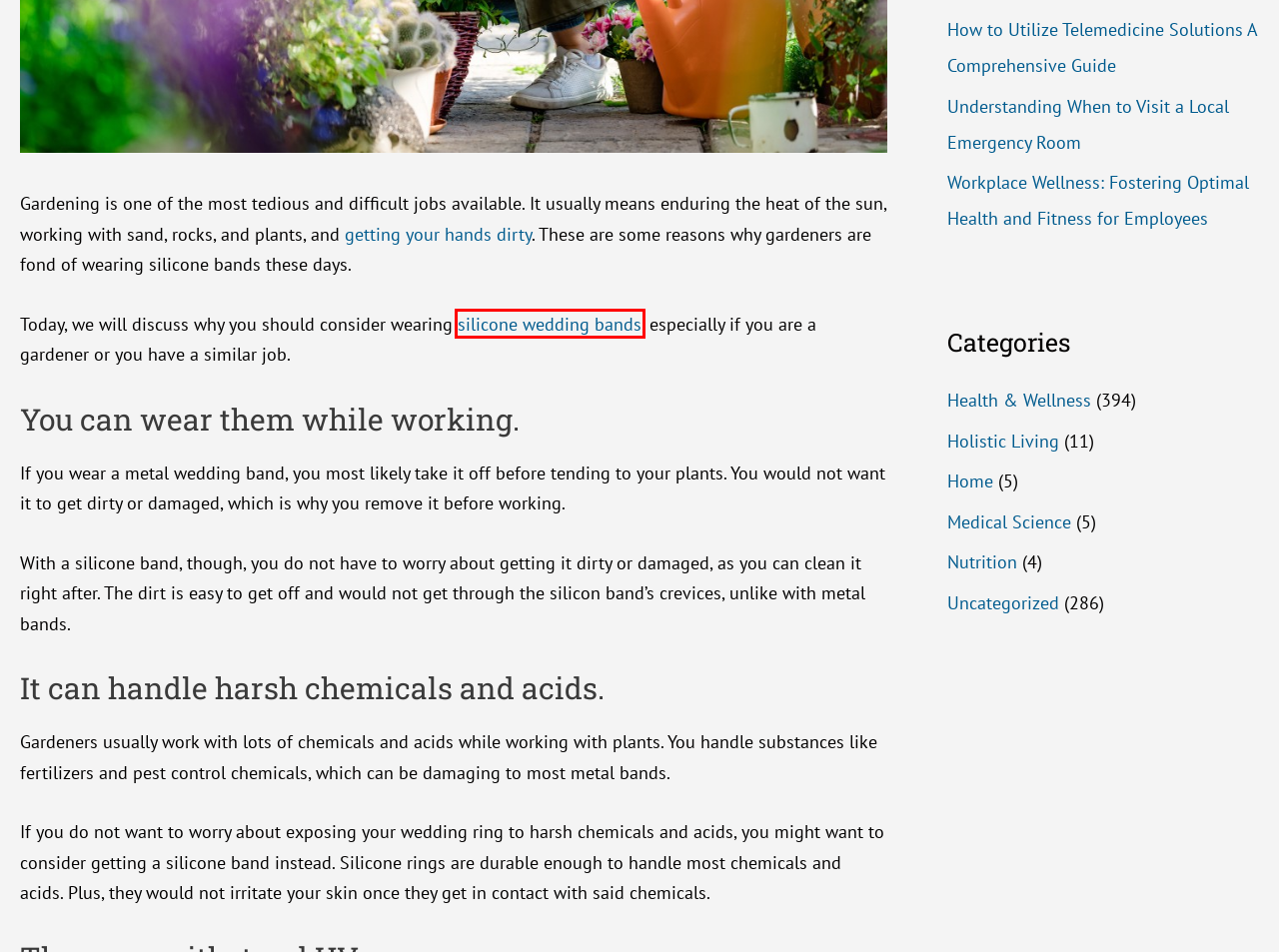Review the screenshot of a webpage containing a red bounding box around an element. Select the description that best matches the new webpage after clicking the highlighted element. The options are:
A. 9 Ways You're Damaging Your Engagement Ring, Plus How To Keep It Sparkling Bright
B. How to Utilize Telemedicine Solutions A Comprehensive Guide - Mia-Online
C. Understanding When to Visit a Local Emergency Room - Mia-Online
D. Ensuring the Health and Fitness of Workers - Mia-Online
E. Home - Mia-Online
F. Navigating Health Challenges: Support and Resources for Individuals and Families
G. Mia-Online: Your Guide to a Balanced Health & Wellness Journey.
H. Silicone Rings & Flexible Rings
– Ventureborn

H